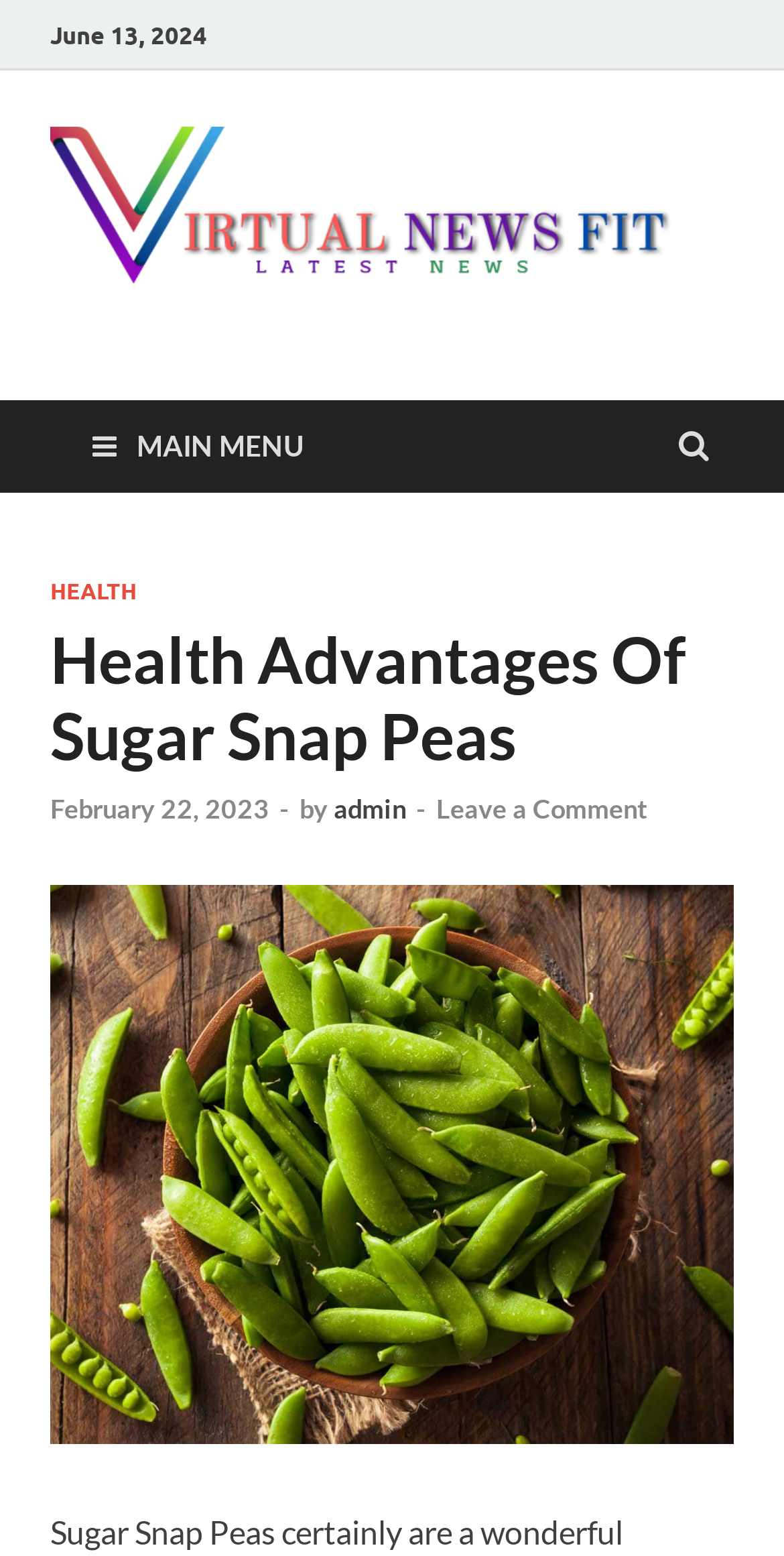Based on the image, please respond to the question with as much detail as possible:
What is the date of the article?

I found the date of the article by looking at the top of the webpage, where it says 'June 13, 2024' in a static text element.